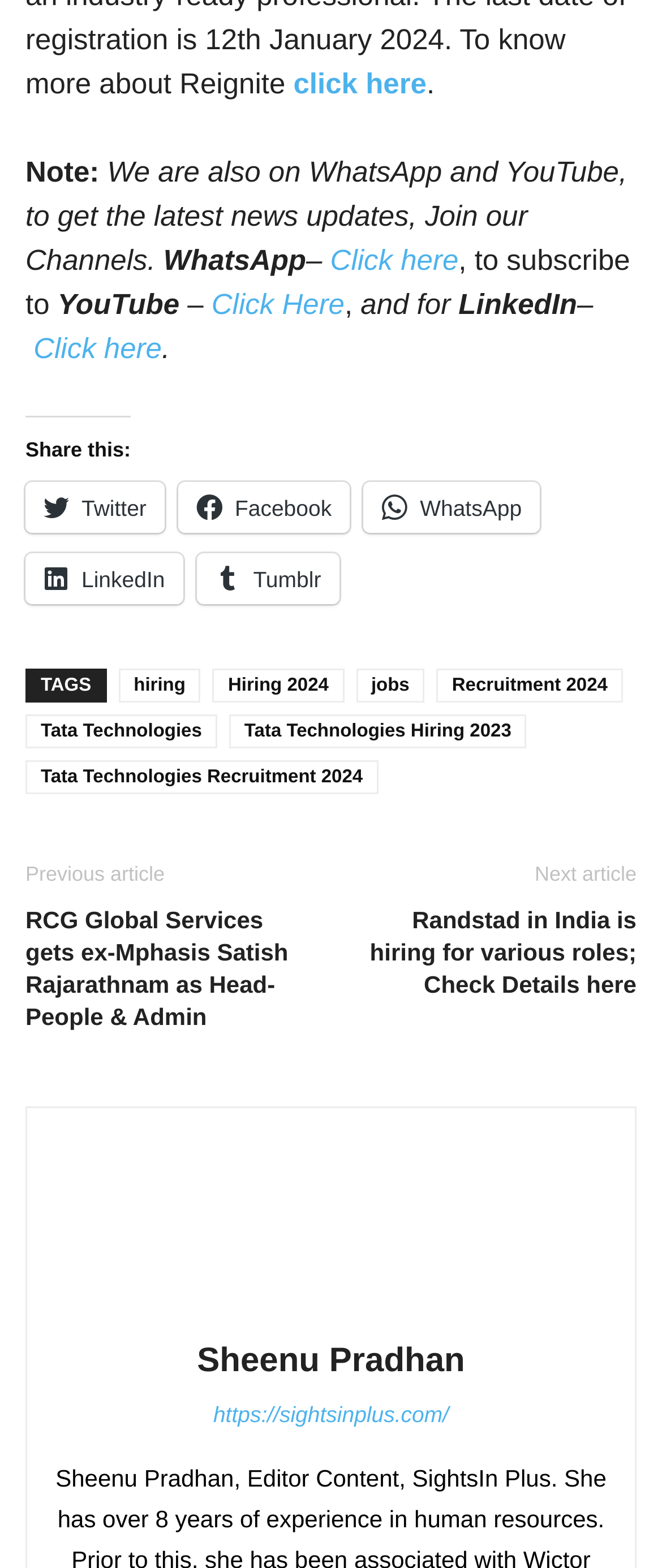Find the bounding box coordinates for the area that should be clicked to accomplish the instruction: "Click on 'click here'".

[0.443, 0.043, 0.644, 0.063]